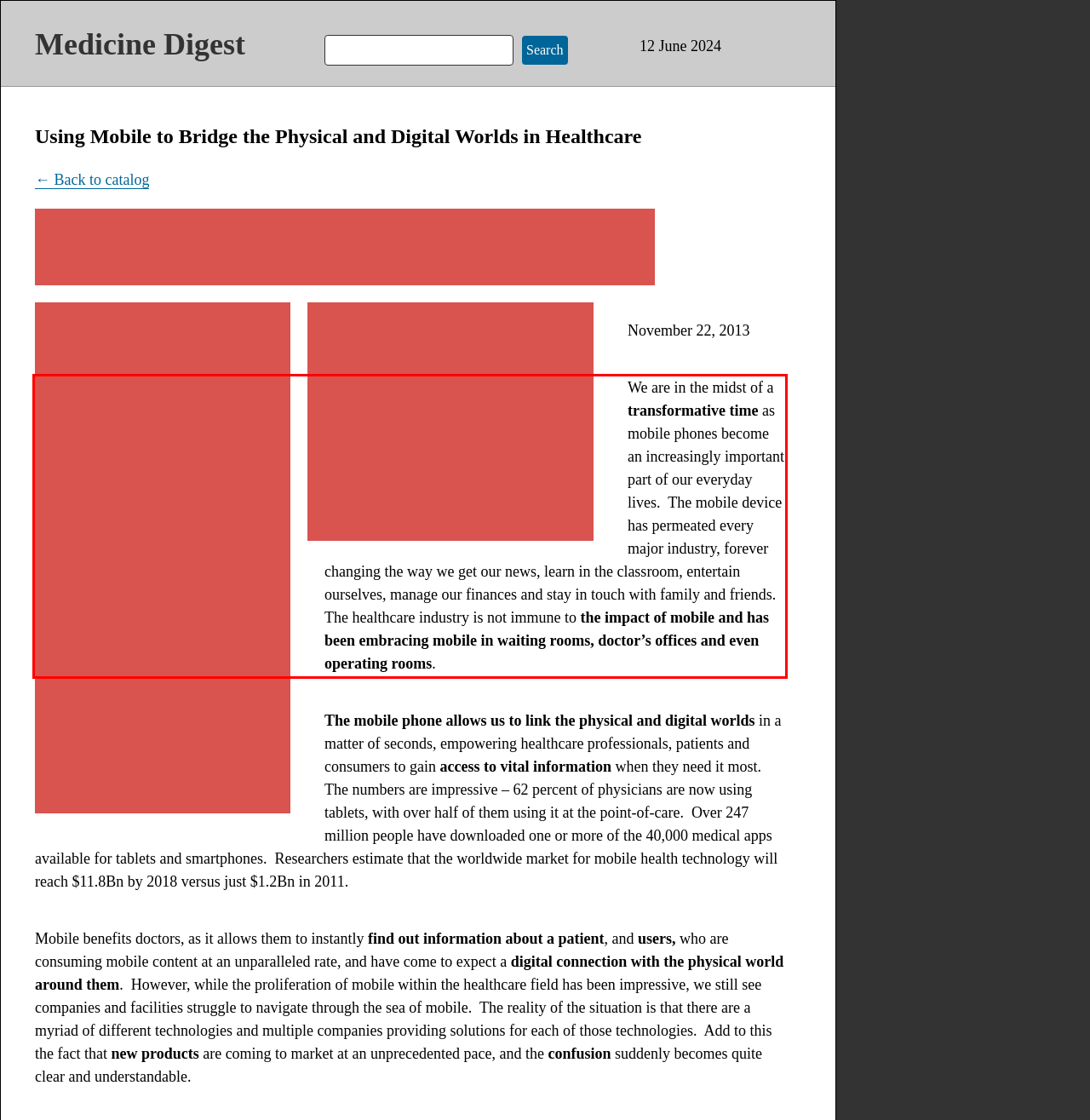Within the screenshot of the webpage, there is a red rectangle. Please recognize and generate the text content inside this red bounding box.

We are in the midst of a transformative time as mobile phones become an increasingly important part of our everyday lives. The mobile device has permeated every major industry, forever changing the way we get our news, learn in the classroom, entertain ourselves, manage our finances and stay in touch with family and friends. The healthcare industry is not immune to the impact of mobile and has been embracing mobile in waiting rooms, doctor’s offices and even operating rooms.